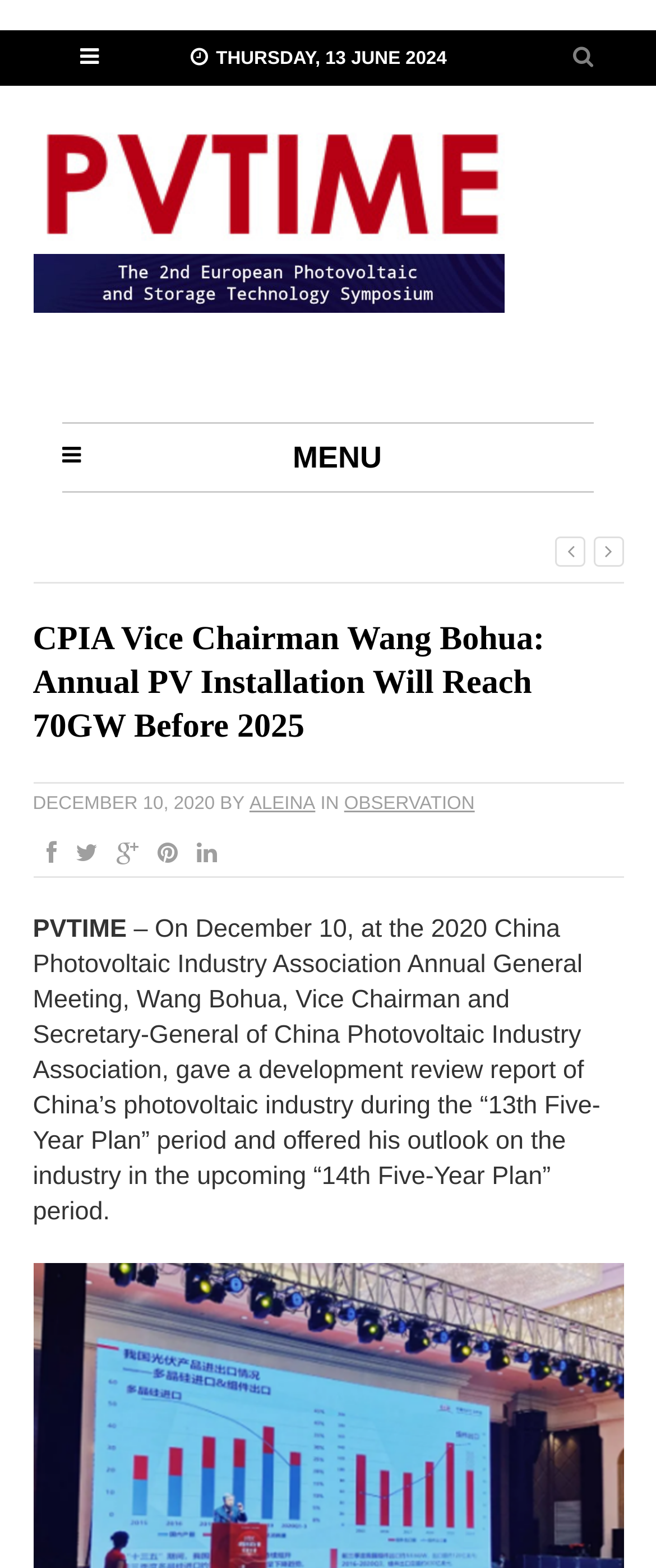Indicate the bounding box coordinates of the element that needs to be clicked to satisfy the following instruction: "View the article published on THURSDAY, 13 JUNE 2024". The coordinates should be four float numbers between 0 and 1, i.e., [left, top, right, bottom].

[0.329, 0.031, 0.681, 0.044]